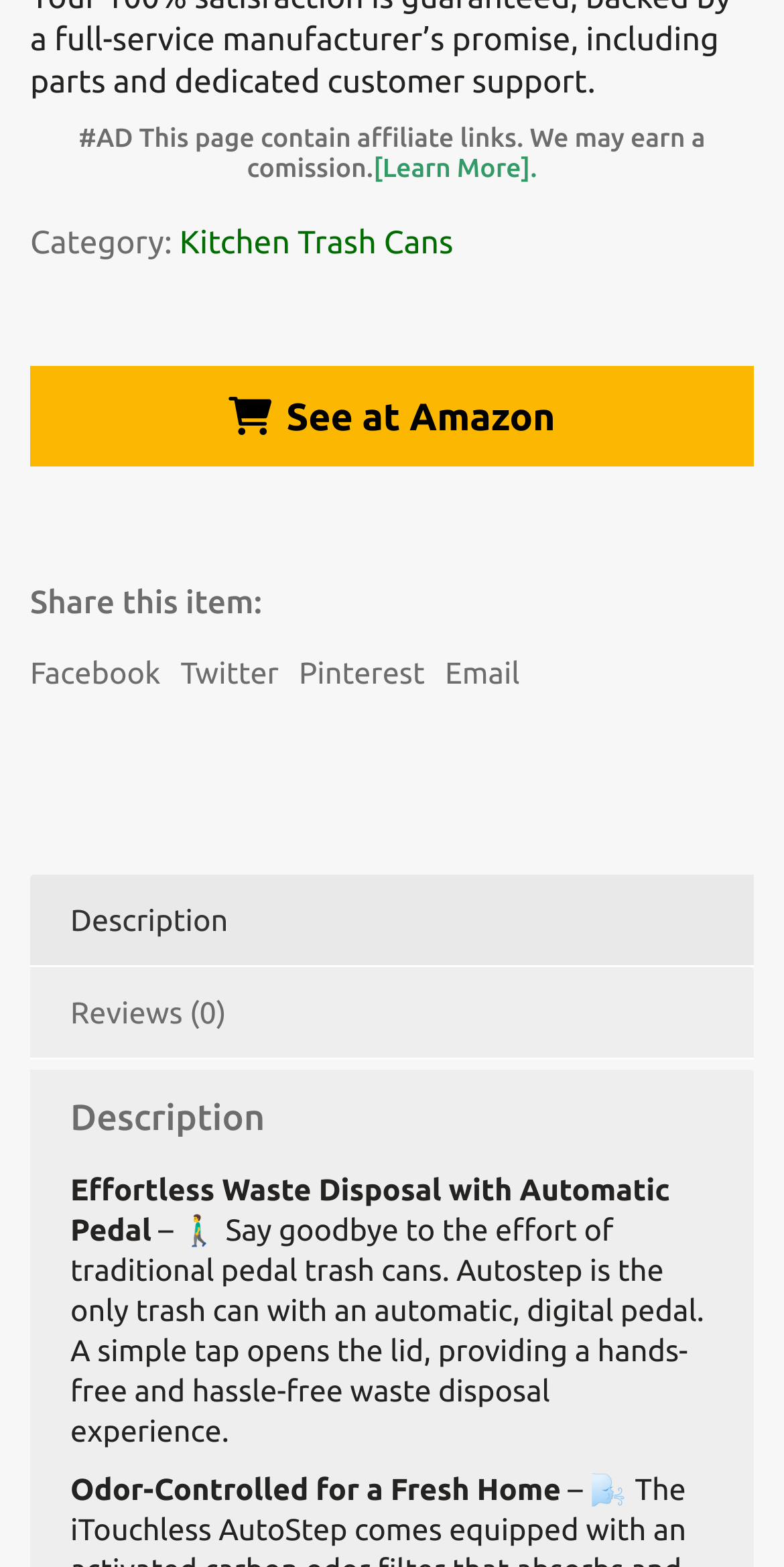Locate the bounding box coordinates of the area where you should click to accomplish the instruction: "Share on Facebook".

[0.038, 0.417, 0.205, 0.442]